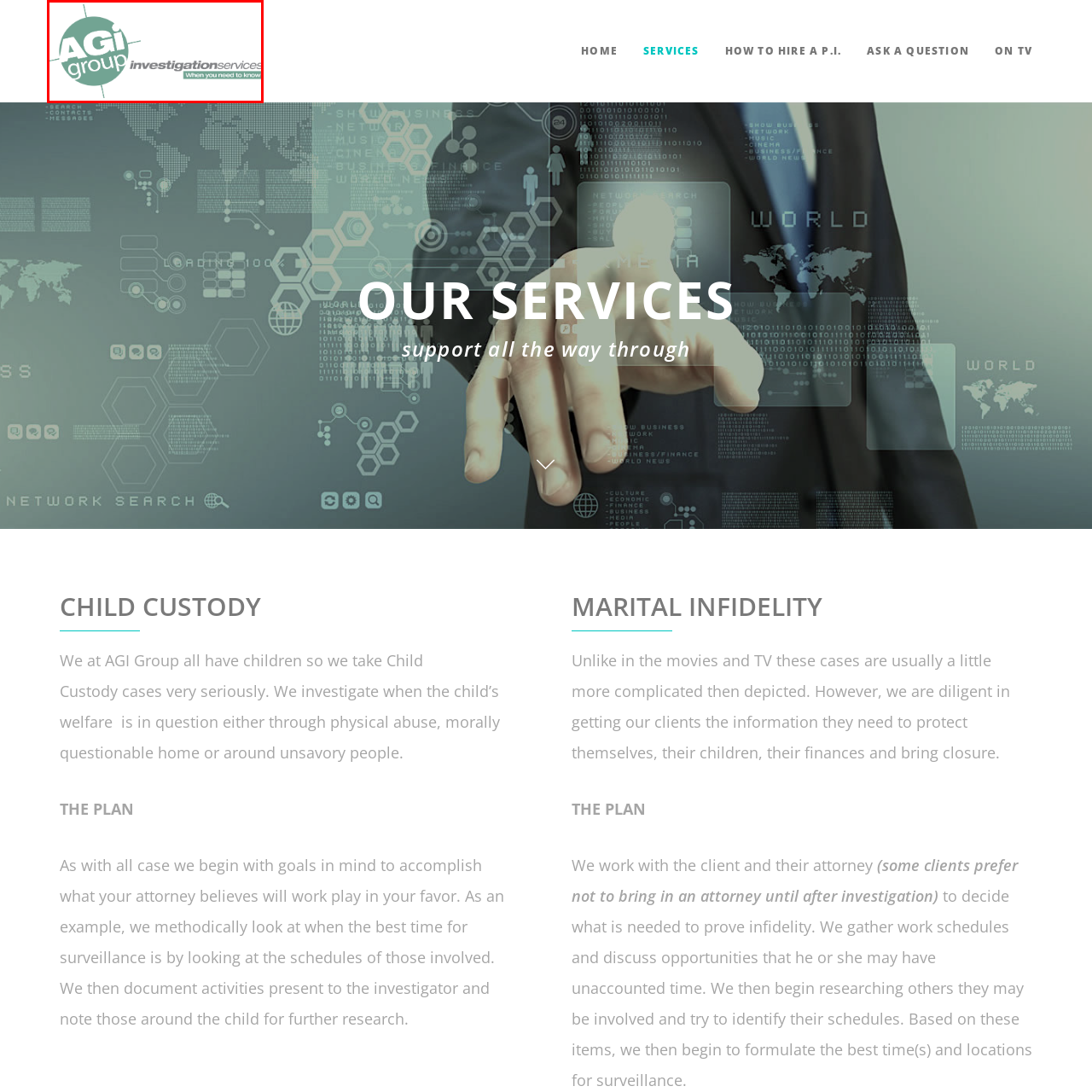Detail the features and components of the image inside the red outline.

The image features the logo of AGI Group, a premier investigation company. The design prominently displays the name "AGI group" in bold, modern typography, emphasizing the company's focus on investigation services. Below the main name, the words "investigation services" are presented in a slightly smaller font, reinforcing the professional nature of the business. Accompanying the text is the tagline "When you need to know," which conveys a sense of reliability and promptness in addressing clients' inquiries. The logo is circular in shape, with a light green background, adding a contemporary touch to the overall branding.